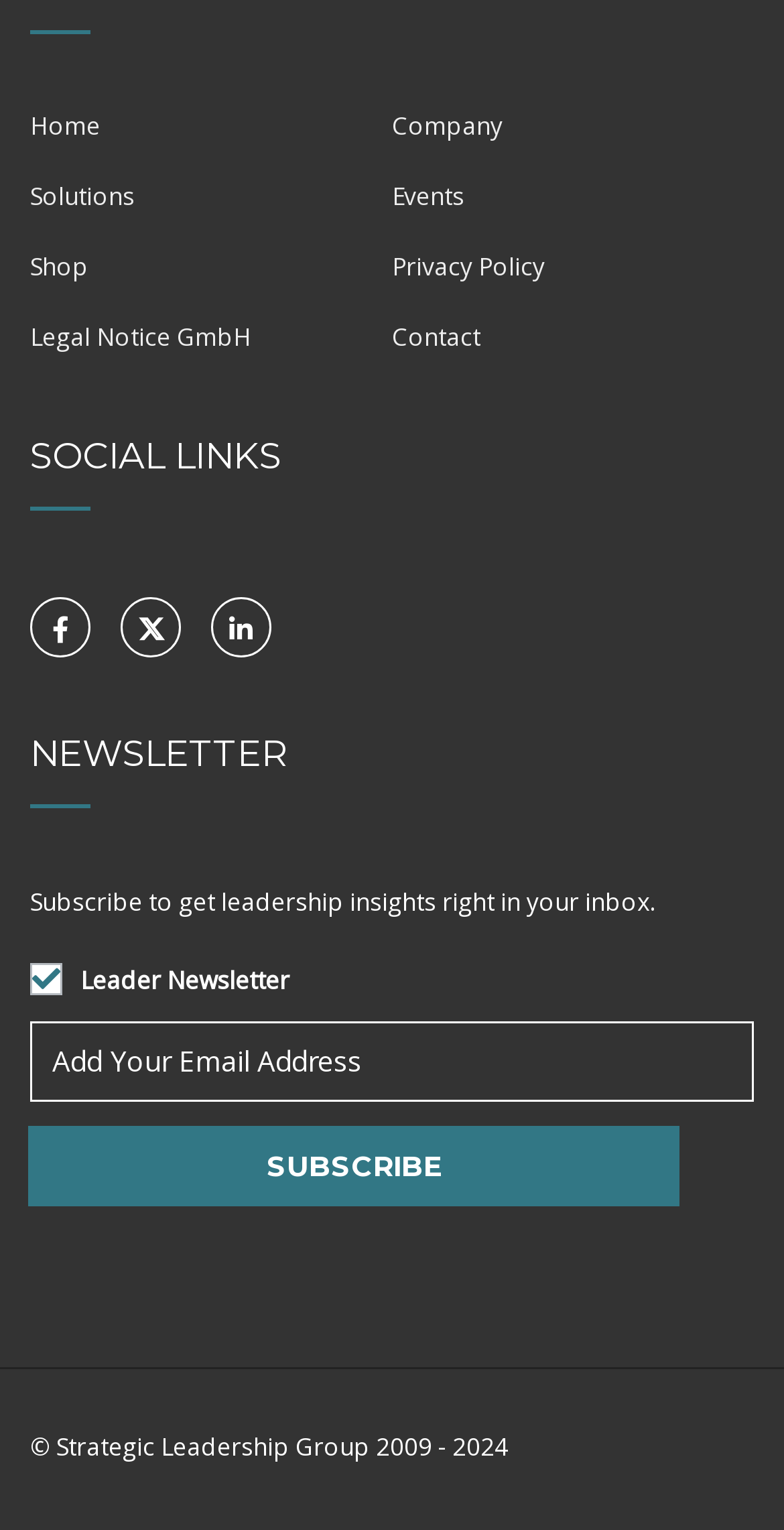Given the description of the UI element: "name="email" placeholder="E-Mail"", predict the bounding box coordinates in the form of [left, top, right, bottom], with each value being a float between 0 and 1.

None